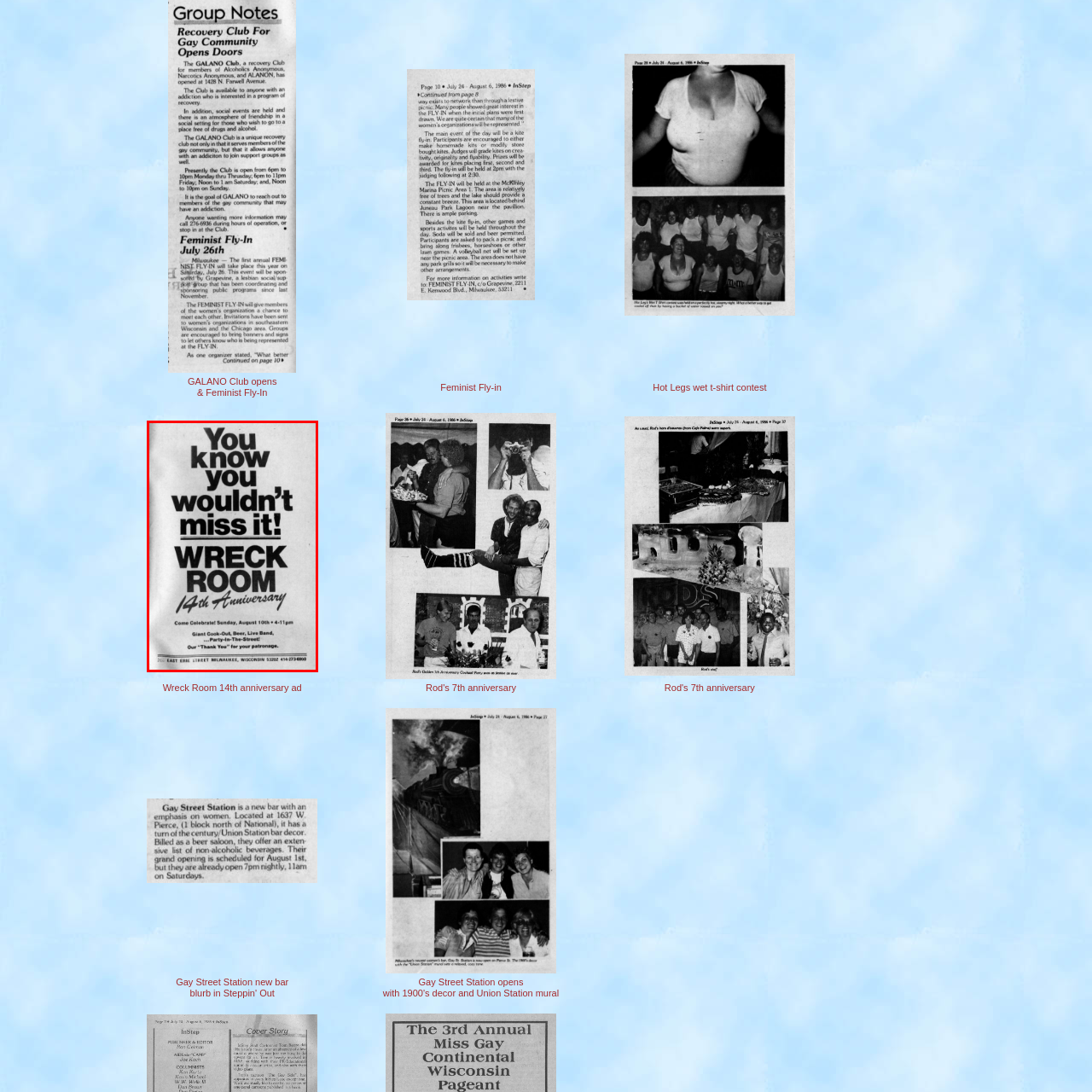Analyze the image encased in the red boundary, What is the date of the celebration?
 Respond using a single word or phrase.

Sunday, August 10th